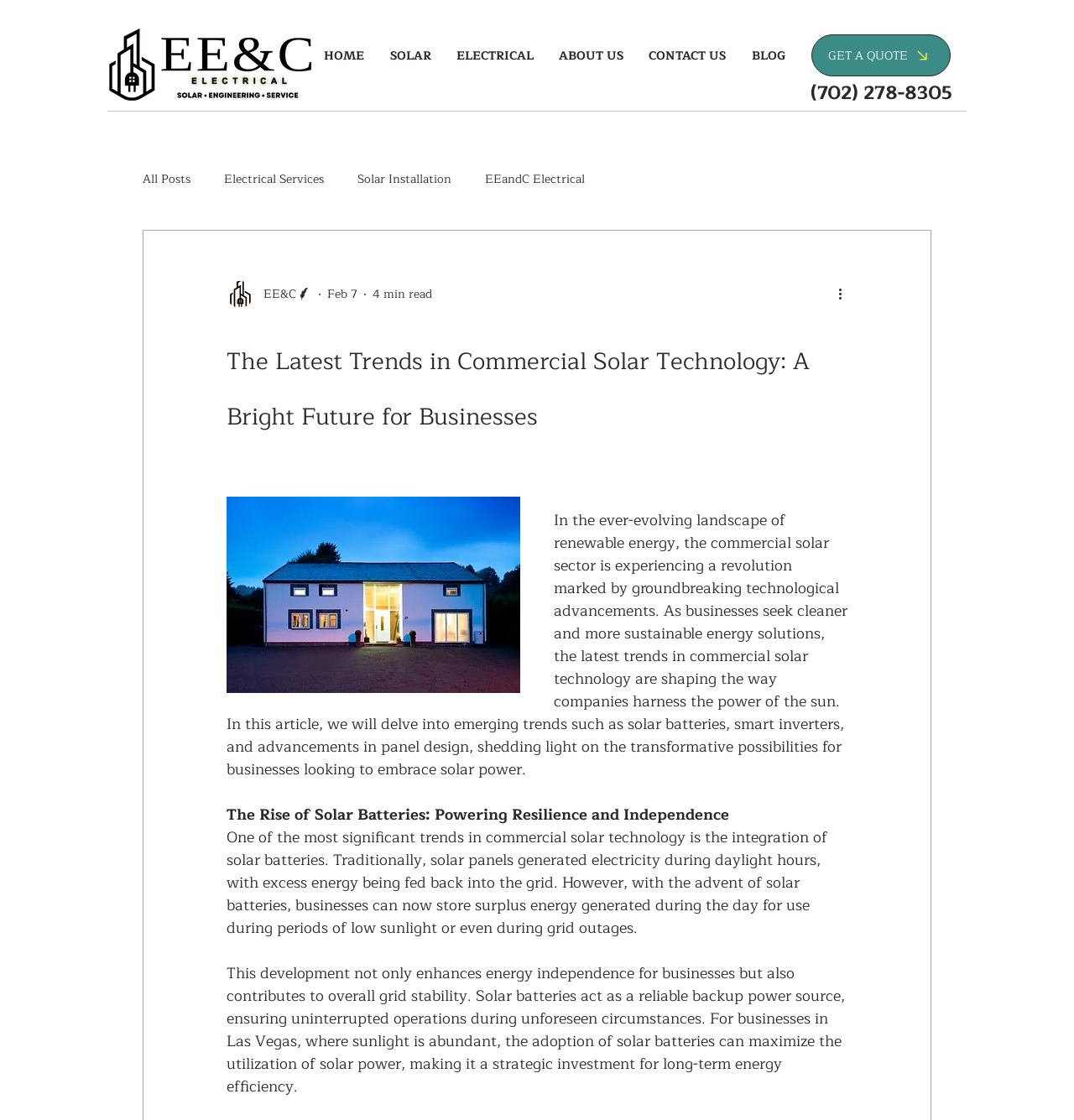From the screenshot, find the bounding box of the UI element matching this description: "HOME". Supply the bounding box coordinates in the form [left, top, right, bottom], each a float between 0 and 1.

[0.293, 0.033, 0.348, 0.066]